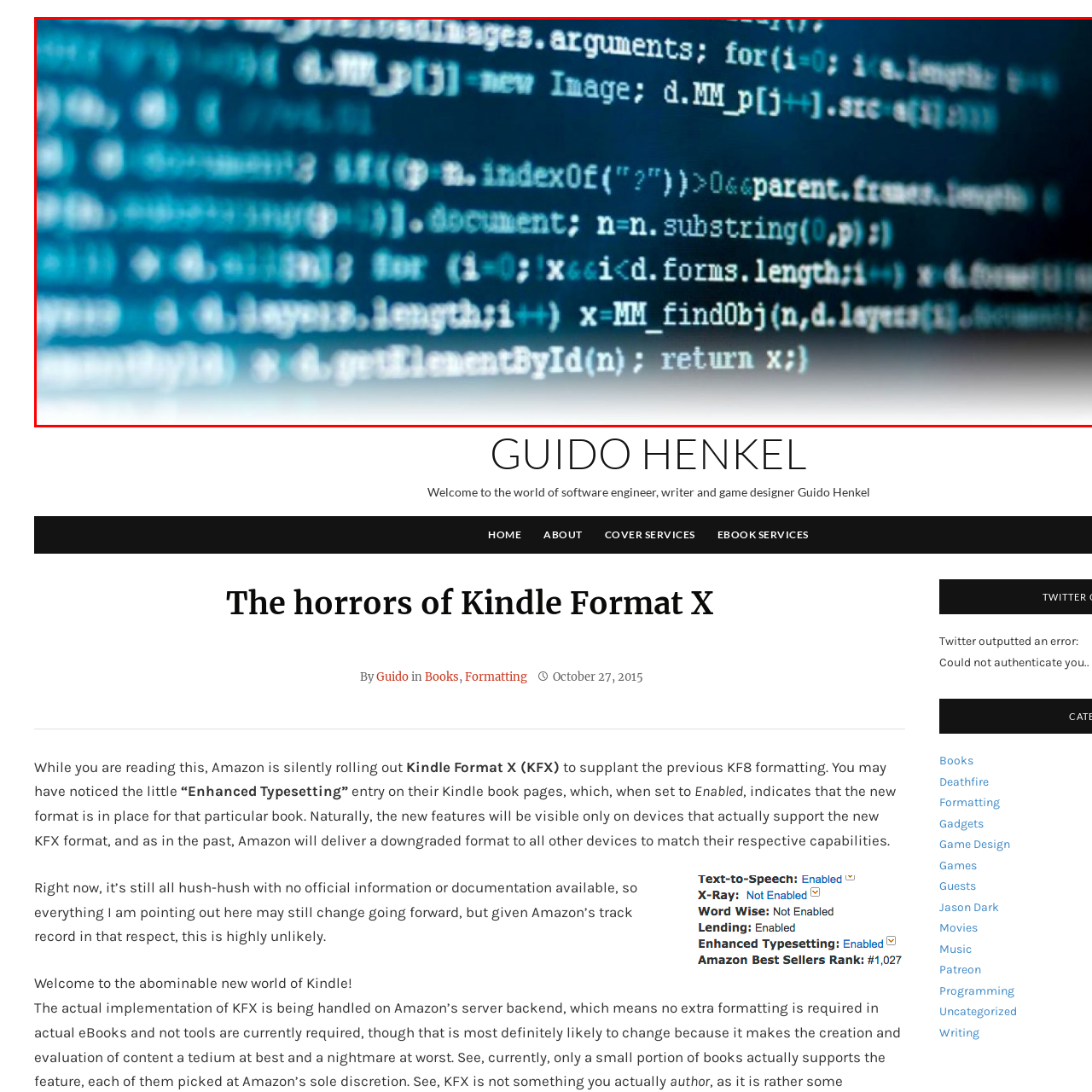What is the color of the background in the image?
Look at the image within the red bounding box and provide a single word or phrase as an answer.

Dark